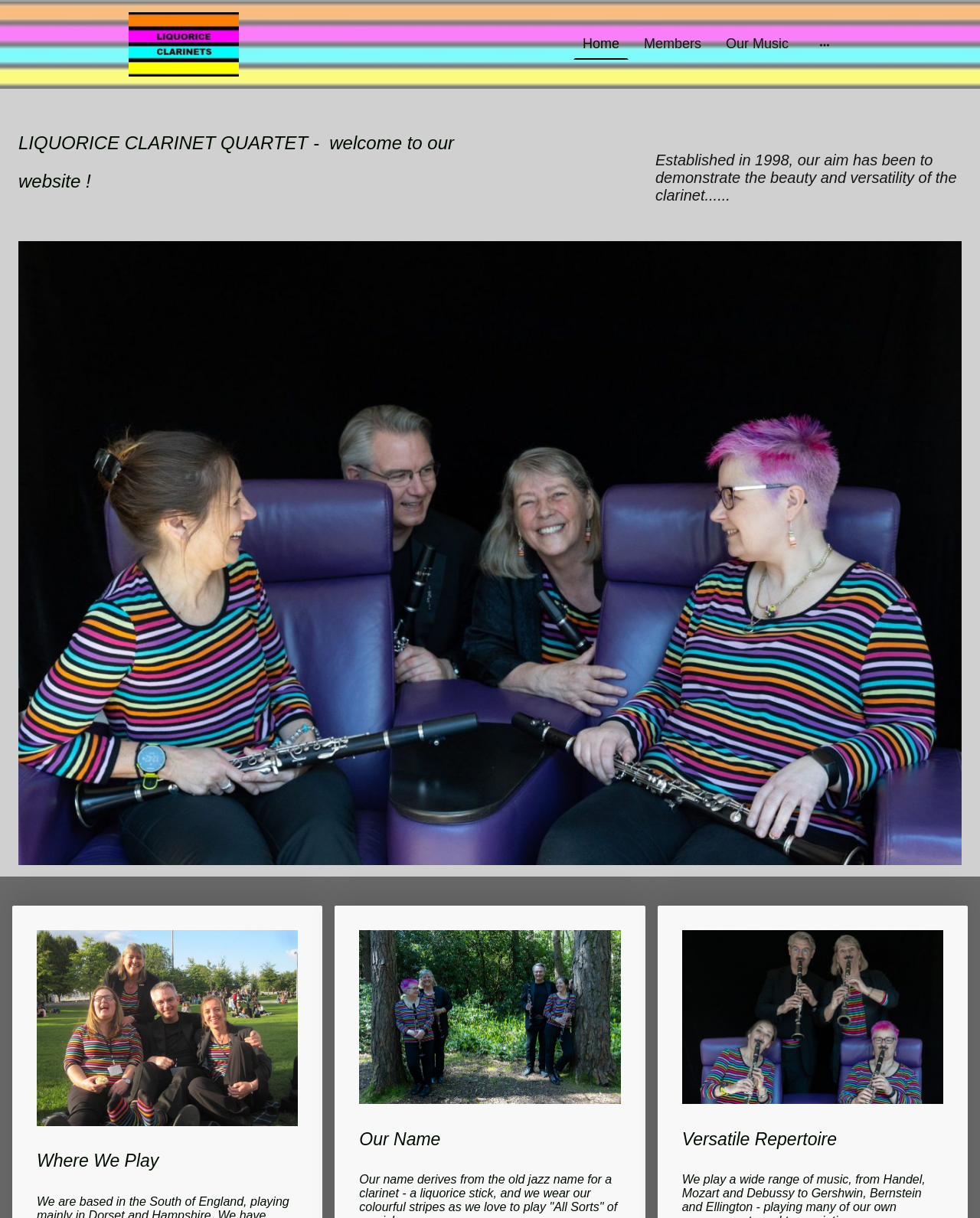What is the instrument played by the quartet?
Please elaborate on the answer to the question with detailed information.

I found the answer by looking at the context of the webpage and the mention of 'clarinet' in the heading and StaticText elements, which suggests that the instrument played by the quartet is the clarinet.